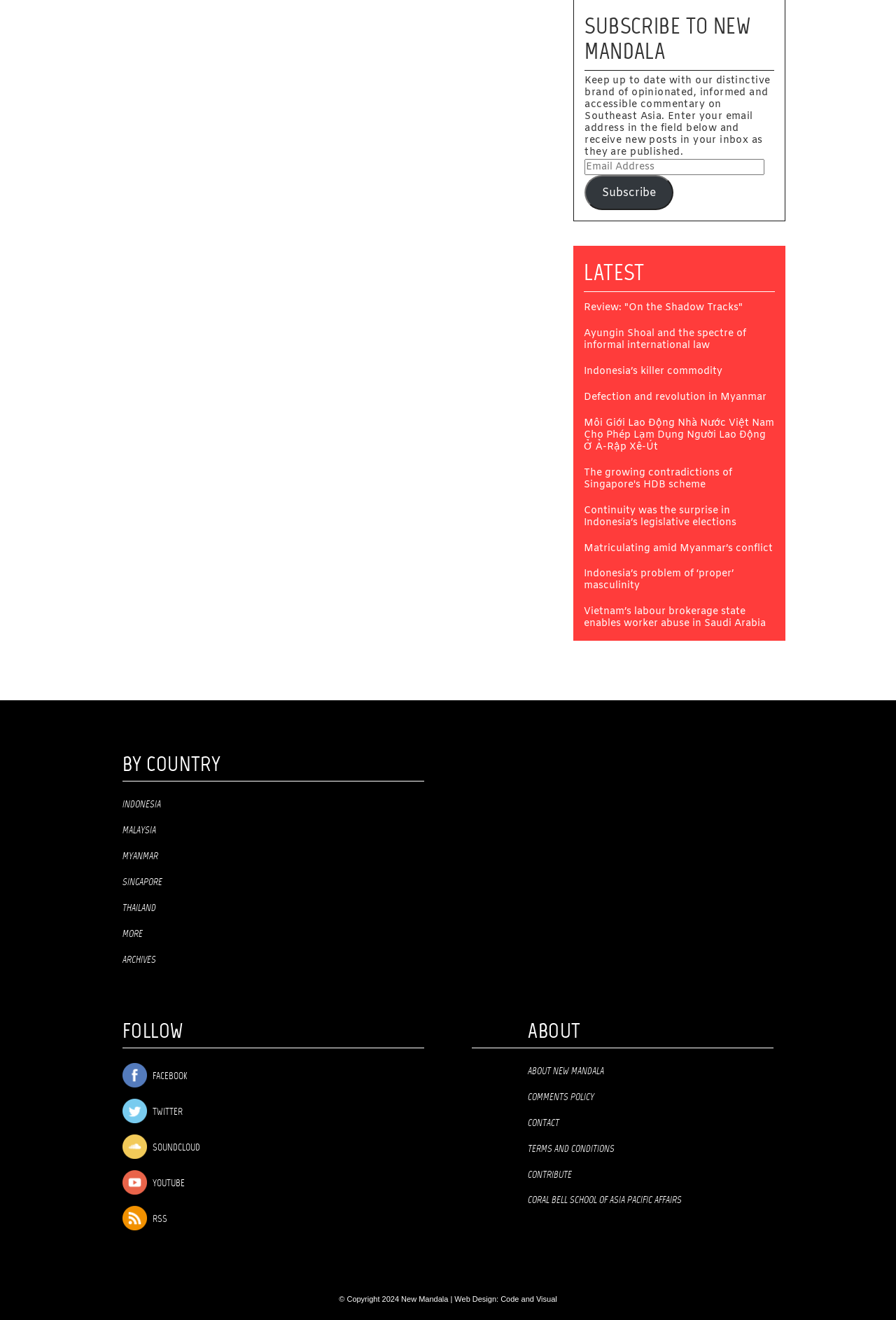Given the following UI element description: "Terms Of Use", find the bounding box coordinates in the webpage screenshot.

None